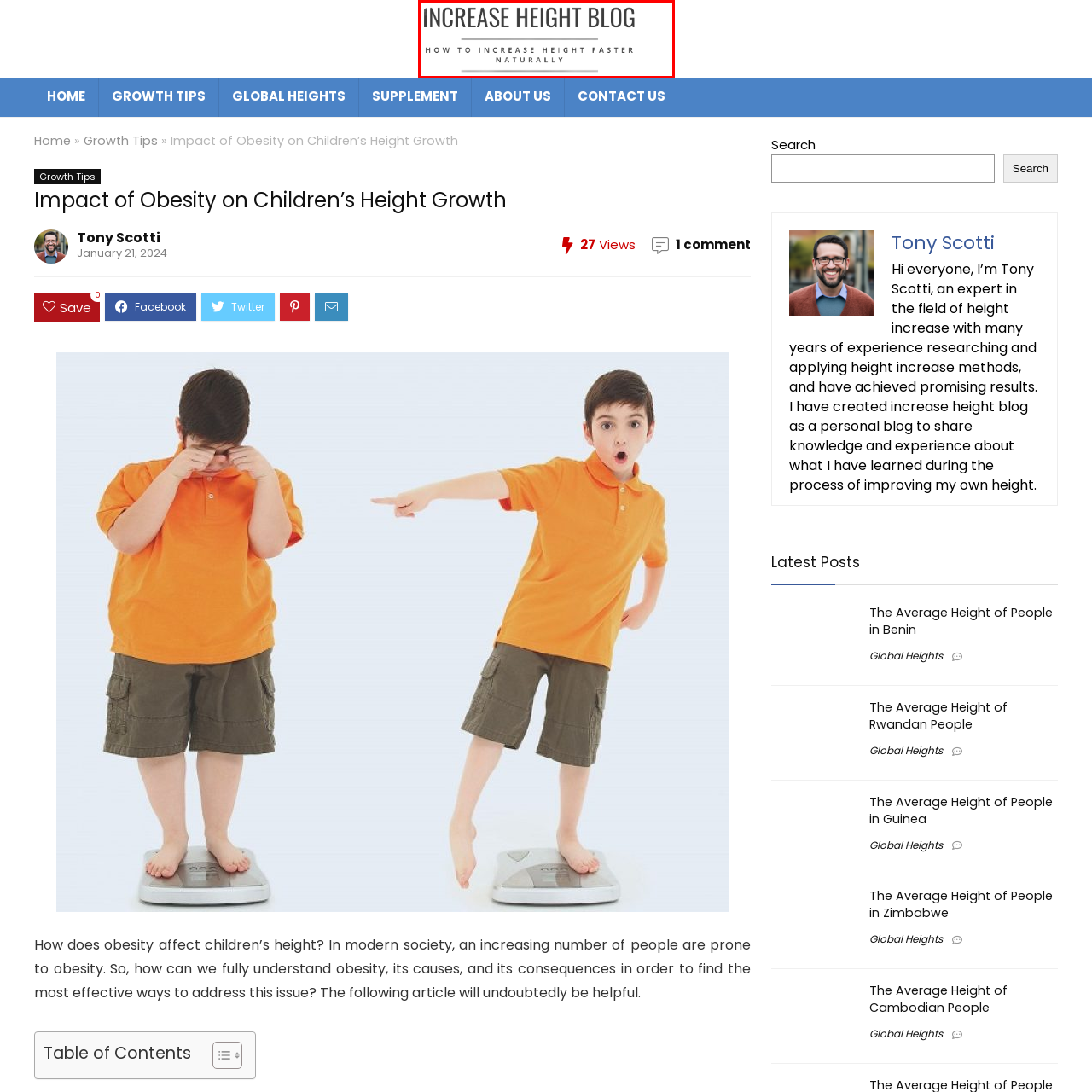Generate a comprehensive caption for the picture highlighted by the red outline.

The image features the title and subtitle from the "Increase Height Blog," presenting a focus on strategies and insights for enhancing height naturally and effectively. The main title, “INCREASE HEIGHT BLOG,” is prominently displayed in bold letters, establishing the blog's identity. Below it, the subtitle states, “HOW TO INCREASE HEIGHT FASTER NATURALLY,” suggesting the blog's aim to share knowledge on natural methods for height growth. The design conveys a clean and modern aesthetic, inviting readers to explore valuable information and tips related to height enhancement.